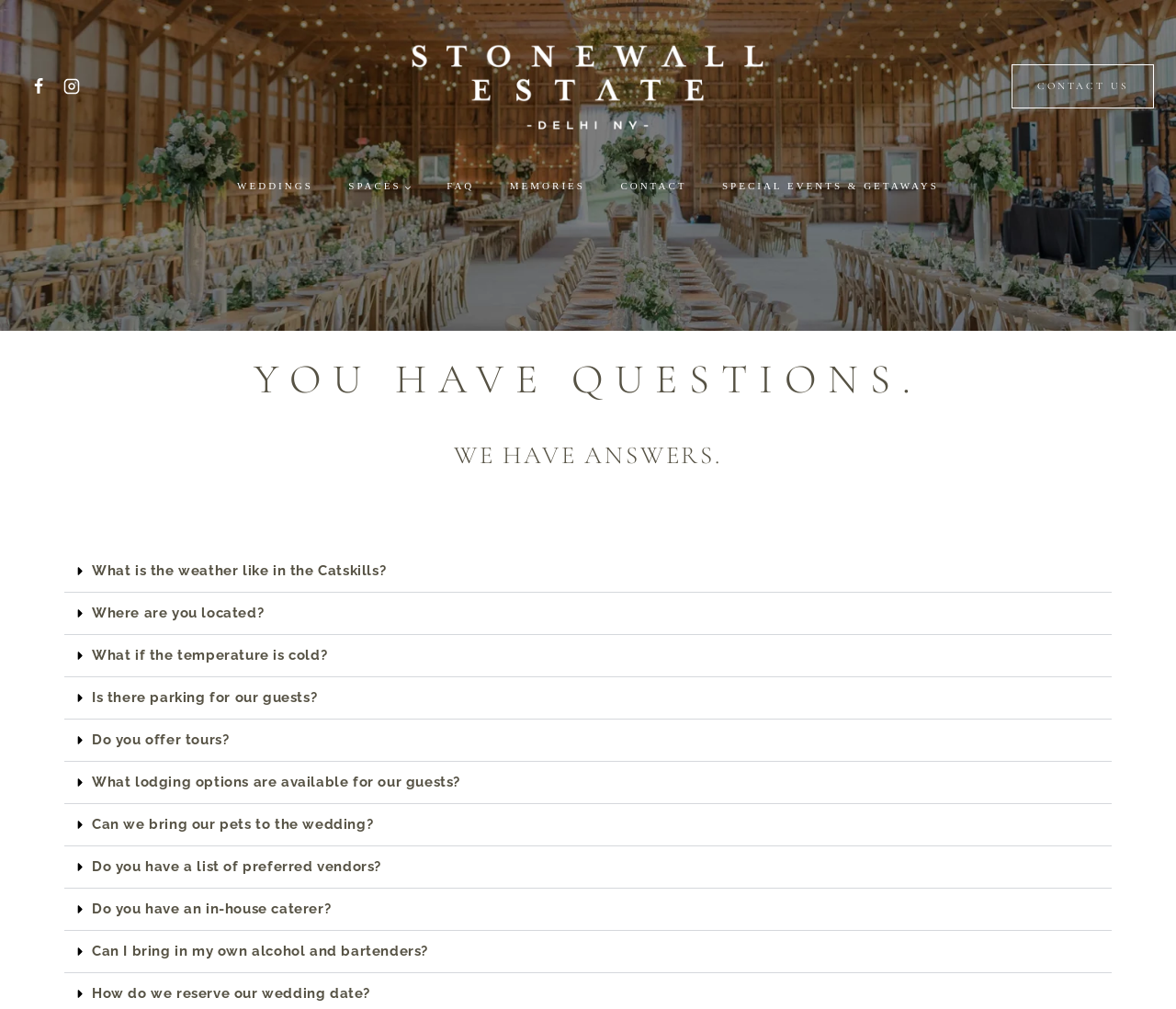Analyze the image and deliver a detailed answer to the question: Is there a contact link on the webpage?

I found the contact link by looking at the link with the text 'CONTACT US' and the navigation menu with the link 'CONTACT', which suggests that there is a contact link on the webpage.